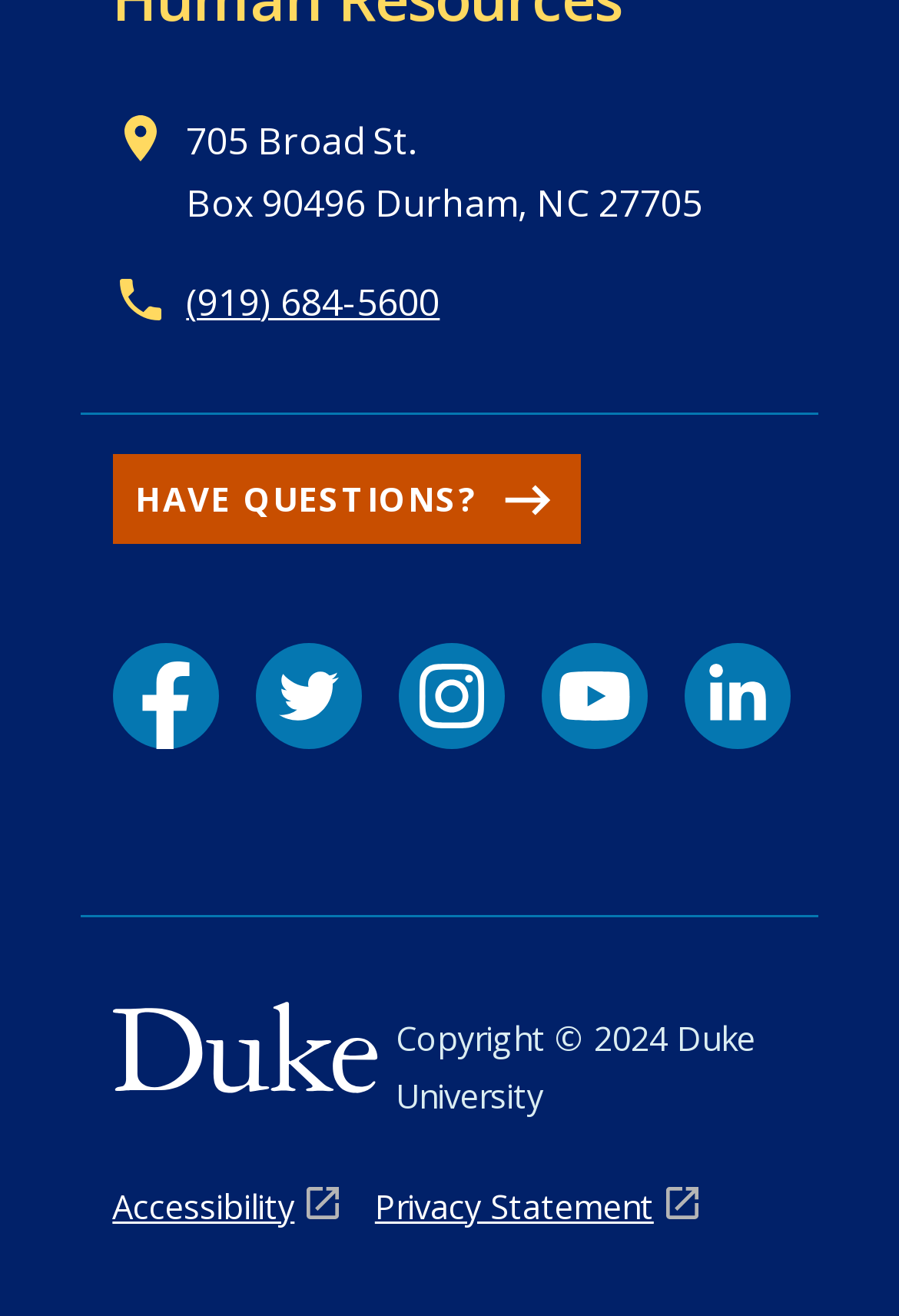Please answer the following query using a single word or phrase: 
How many social media links are available?

5